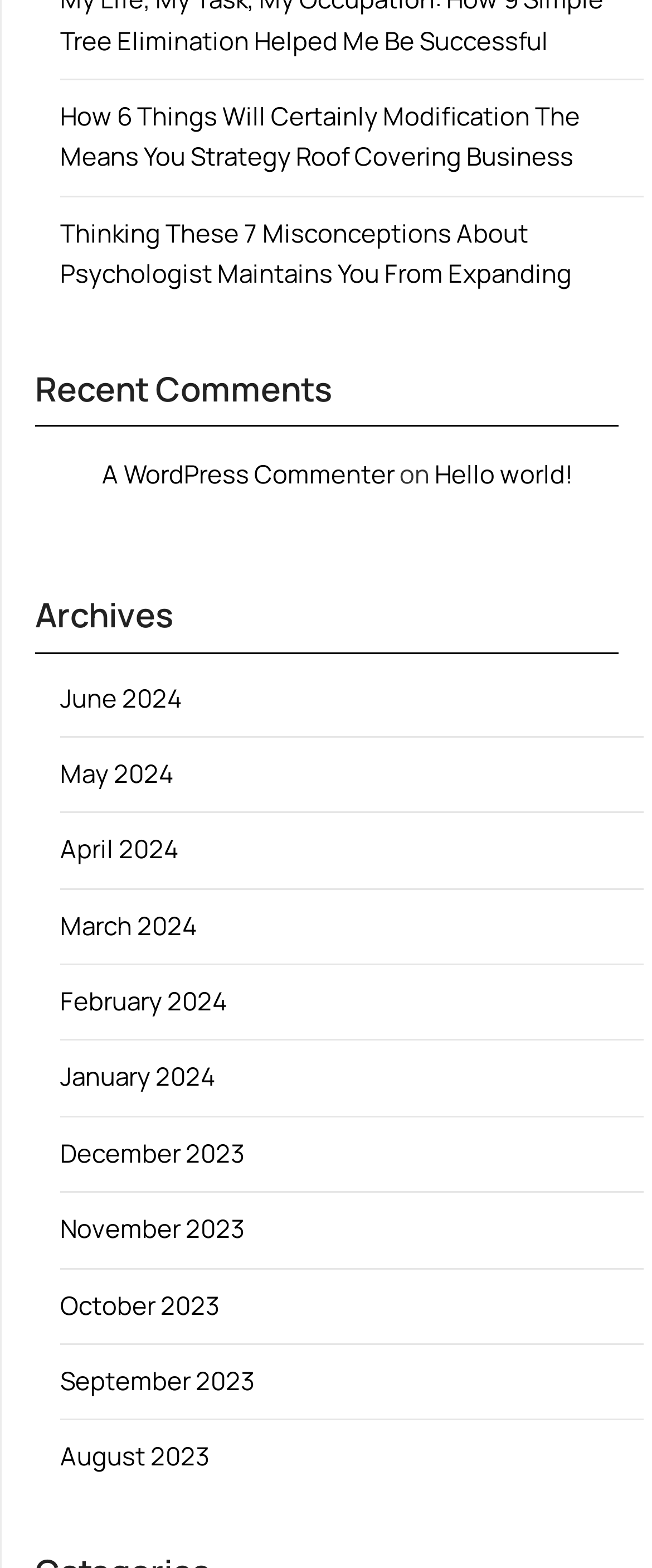Please find the bounding box coordinates of the section that needs to be clicked to achieve this instruction: "Click on the link to the post 'Hello world!' ".

[0.667, 0.291, 0.879, 0.314]